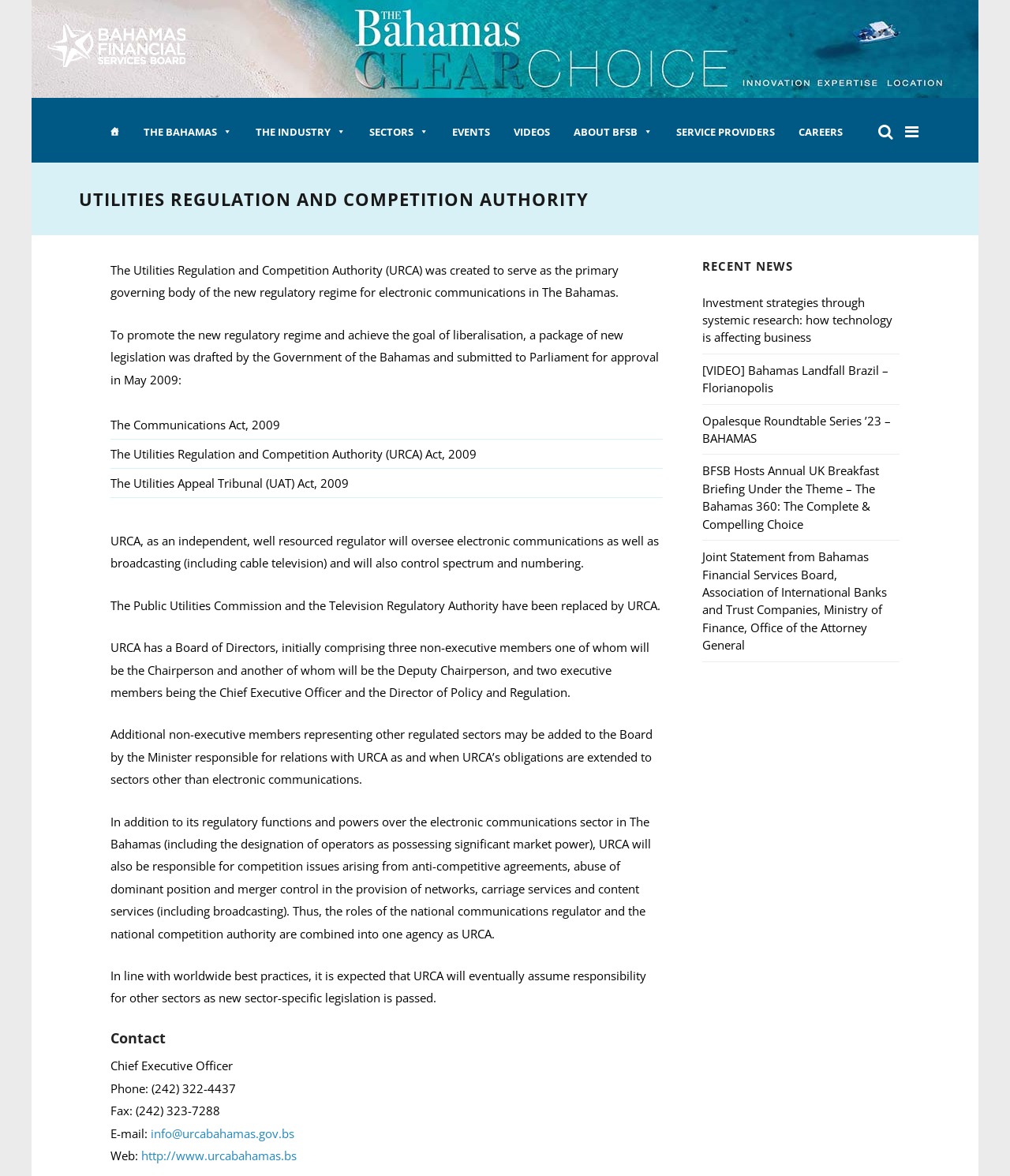What is the URL of the organization's website?
Based on the screenshot, provide your answer in one word or phrase.

http://www.urcabahamas.bs